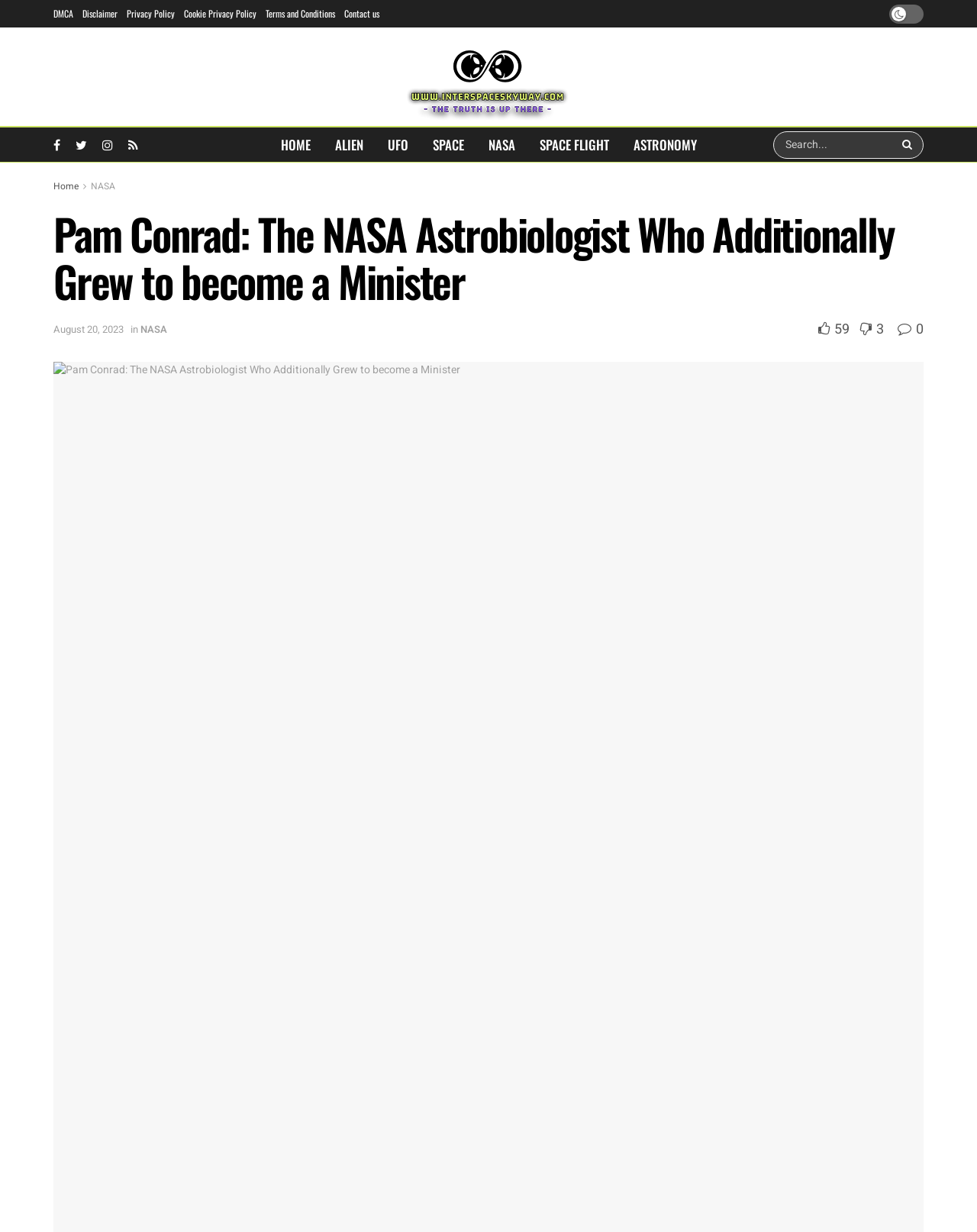Locate the coordinates of the bounding box for the clickable region that fulfills this instruction: "Read the article about Pam Conrad".

[0.055, 0.171, 0.945, 0.247]